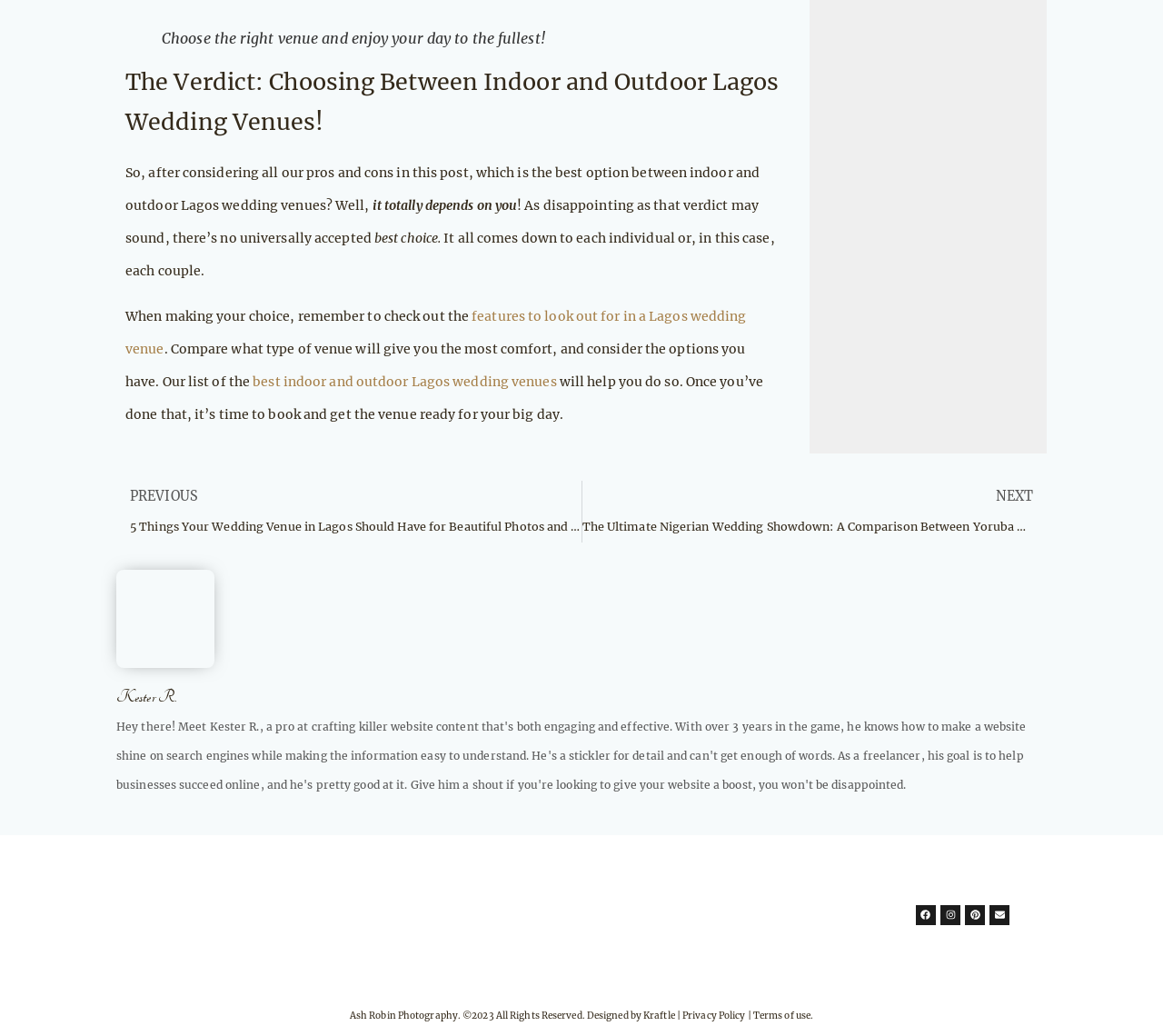Who is the author of the article?
Based on the visual information, provide a detailed and comprehensive answer.

The author of the article is identified as Kester R., as stated in the heading 'Kester R.' at the bottom of the webpage.